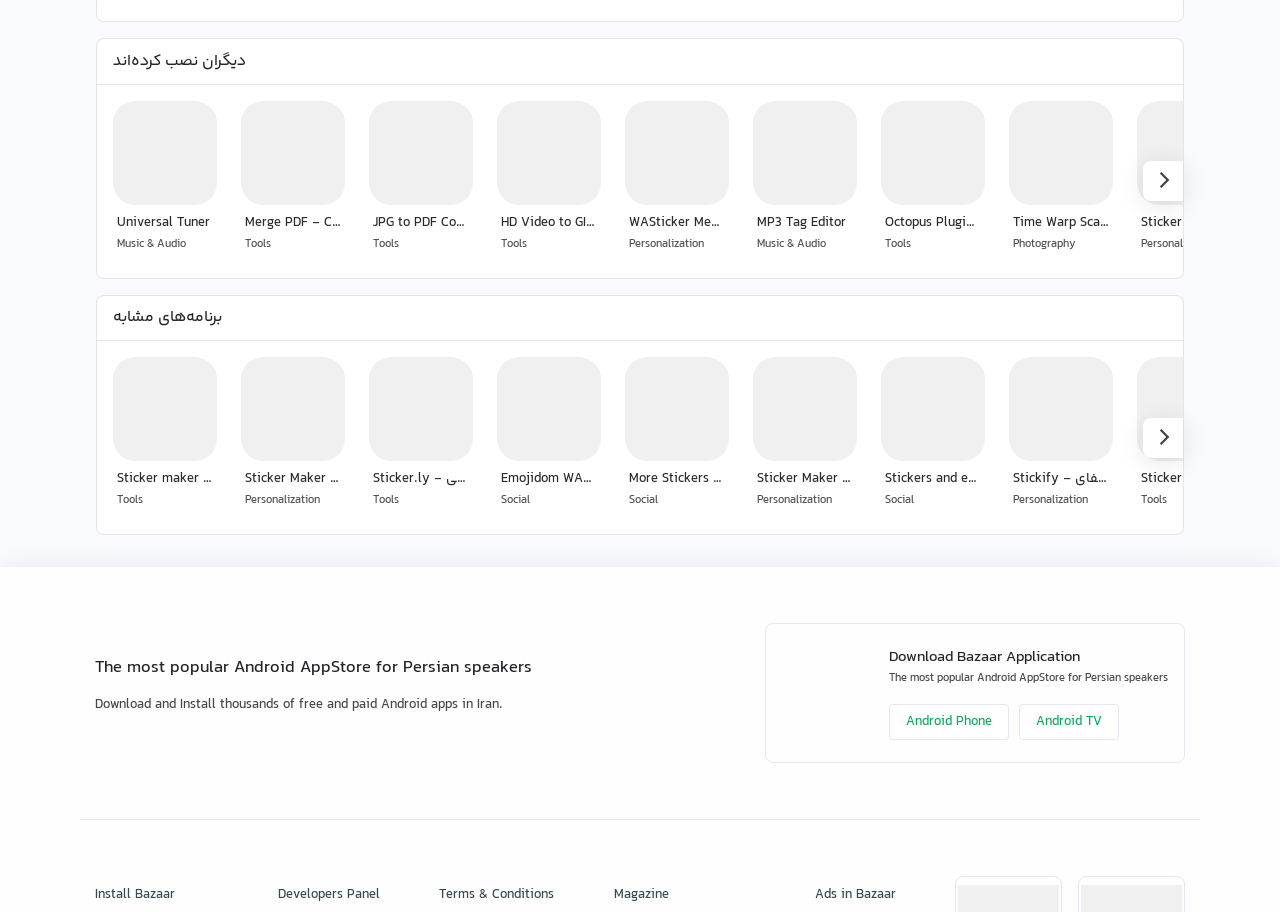Could you locate the bounding box coordinates for the section that should be clicked to accomplish this task: "Select Android Phone".

[0.695, 0.772, 0.788, 0.812]